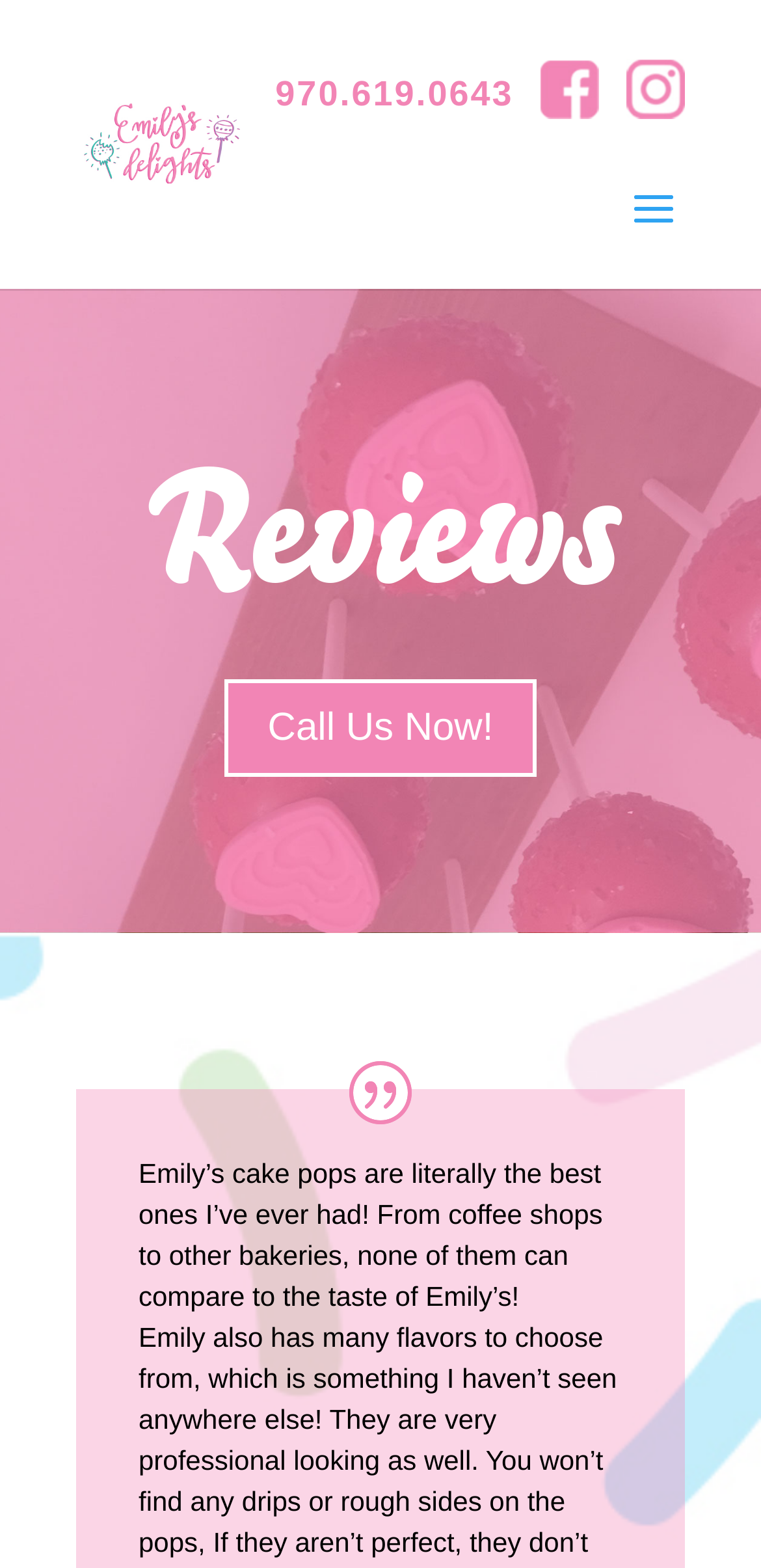Is there a search function on the webpage?
Look at the image and answer with only one word or phrase.

Yes